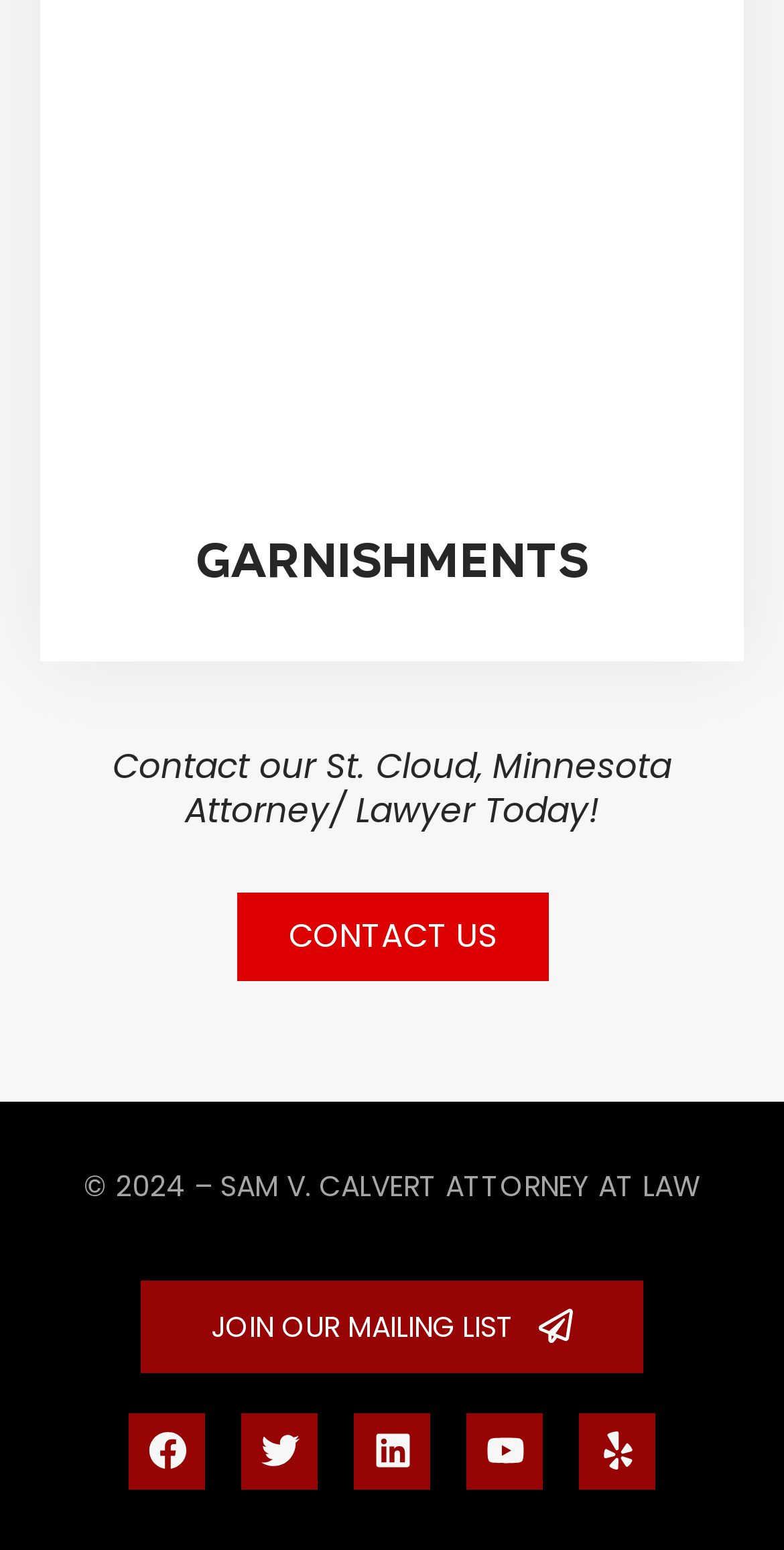Locate the bounding box coordinates of the element that should be clicked to fulfill the instruction: "Contact the St. Cloud, Minnesota Attorney".

[0.301, 0.576, 0.699, 0.633]